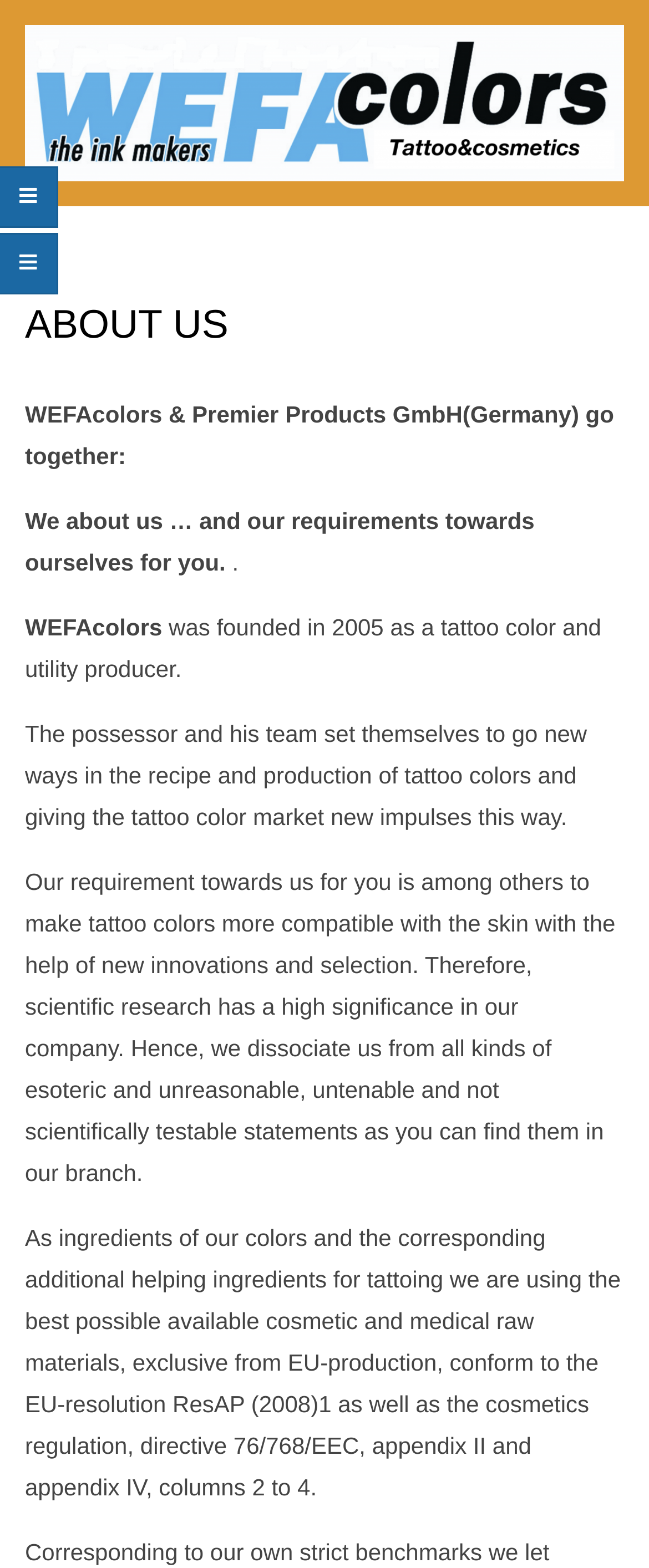Provide your answer in a single word or phrase: 
When was the company founded?

2005